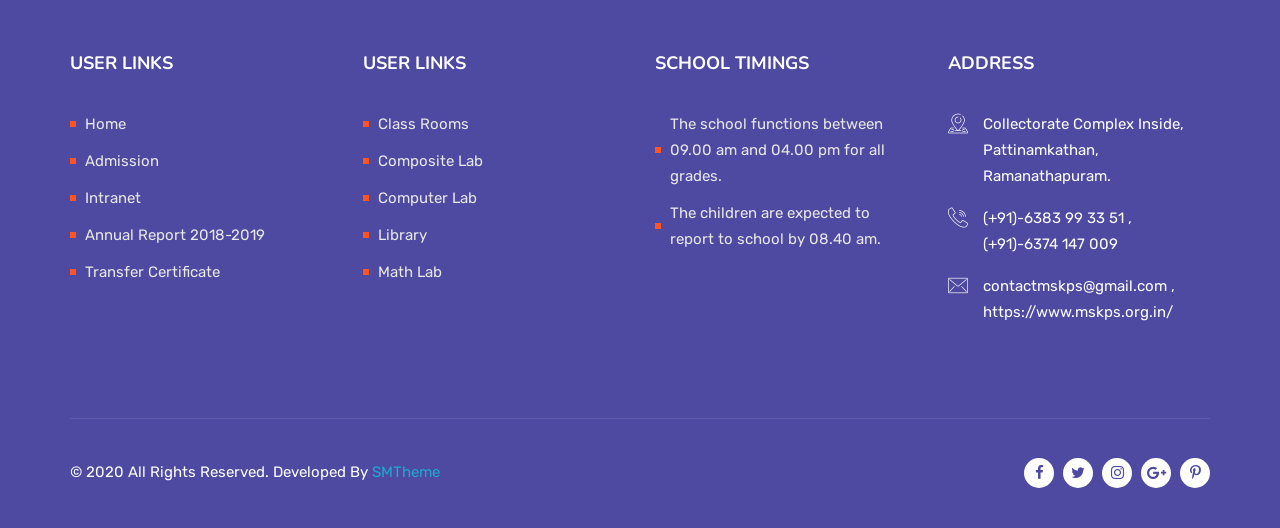What is the contact email of the school?
Answer the question in a detailed and comprehensive manner.

The webpage provides the contact information of the school under the 'ADDRESS' heading. The contact email is mentioned as contactmskps@gmail.com.